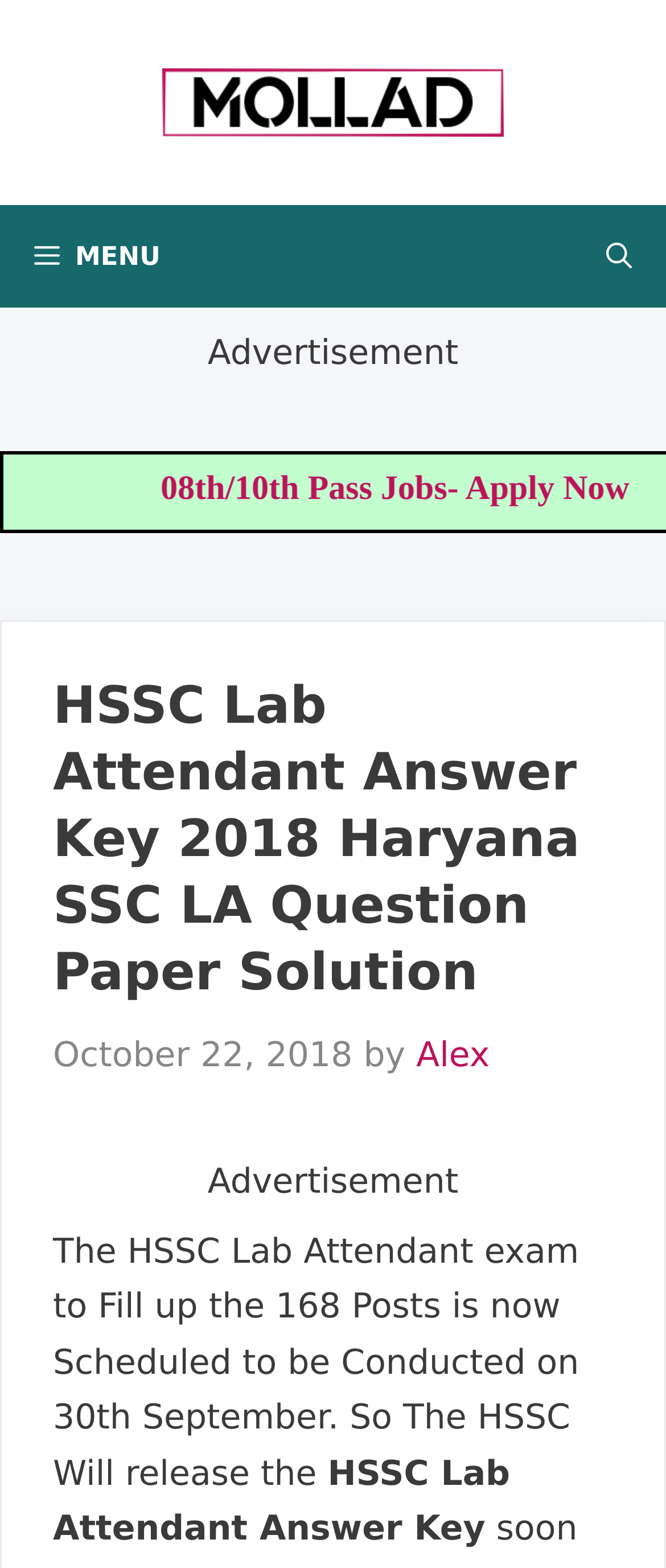Give a detailed account of the webpage, highlighting key information.

The webpage is about the HSSC Lab Attendant Answer Key 2018 and Haryana SSC LA Question Paper Solution. At the top, there is a banner with a link to "Mollad" accompanied by an image, taking up the majority of the width. Below the banner, there is a navigation menu labeled "Primary" with a "MENU" button on the left and a "Search Bar" link on the right.

On the main content area, there is an advertisement section with a heading "08th/10th Pass Jobs- Apply Now" and a subheading "HSSC Lab Attendant Answer Key 2018 Haryana SSC LA Question Paper Solution". Below the heading, there is a time stamp indicating the post was published on October 22, 2018, by "Alex". 

The main content starts with a paragraph of text, "The HSSC Lab Attendant exam to Fill up the 168 Posts is now Scheduled to be Conducted on 30th September. So The HSSC Will release the...". This is followed by a highlighted text "HSSC Lab Attendant Answer Key" at the bottom of the page. There are two "Advertisement" sections, one above the main content and another below it.